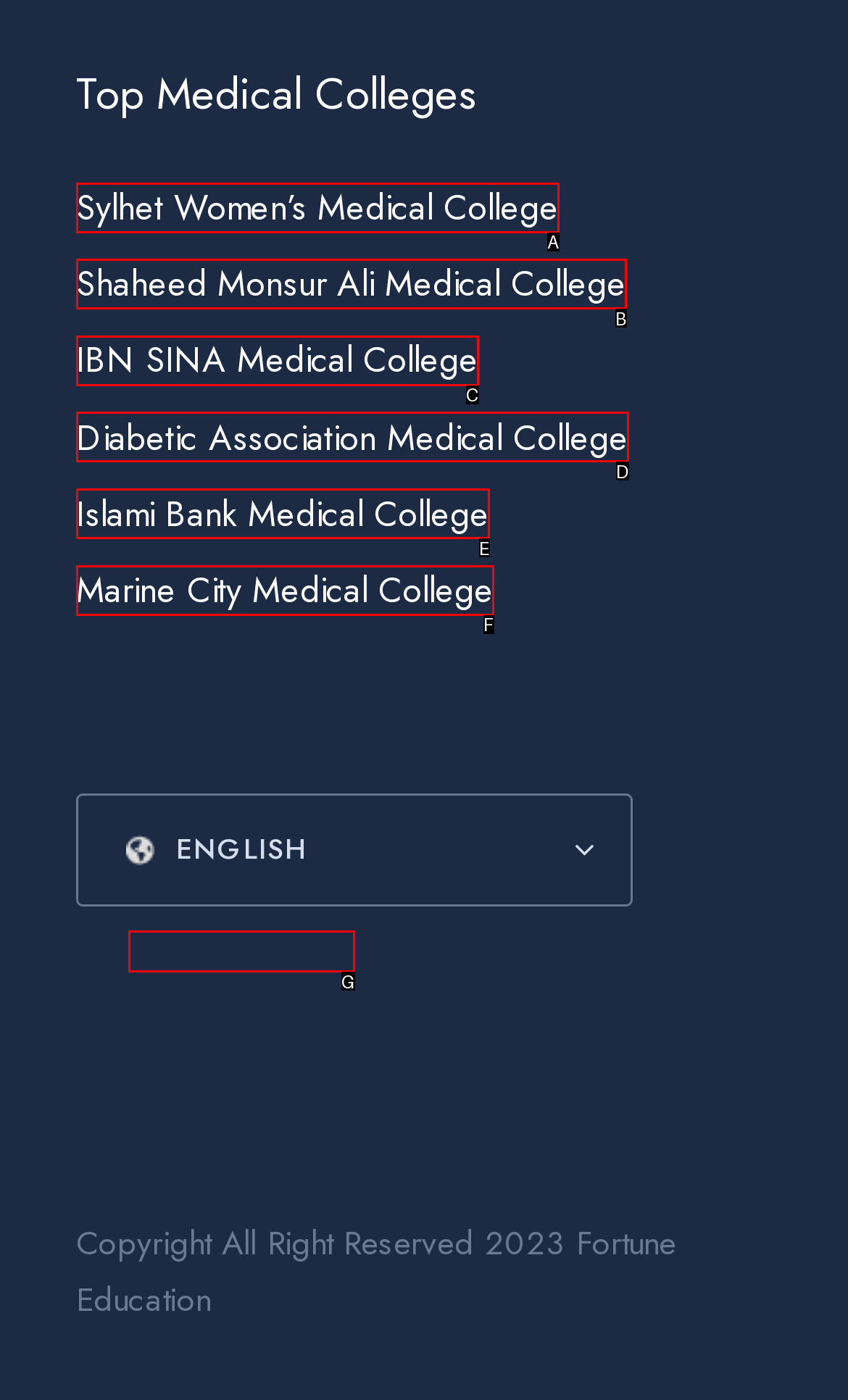Select the HTML element that corresponds to the description: Sylhet Women’s Medical College. Reply with the letter of the correct option.

A